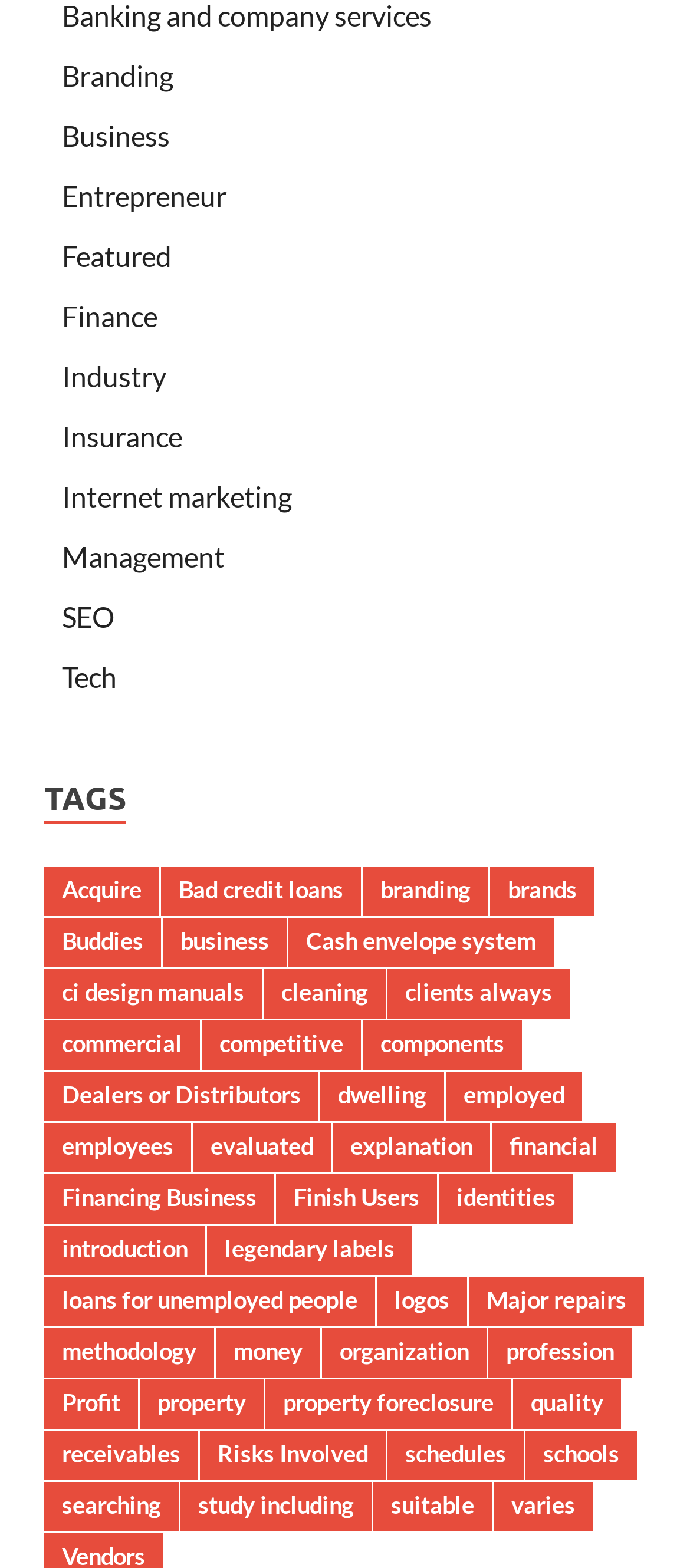Find the bounding box coordinates of the clickable area that will achieve the following instruction: "Explore the 'Business' category".

[0.09, 0.076, 0.246, 0.098]